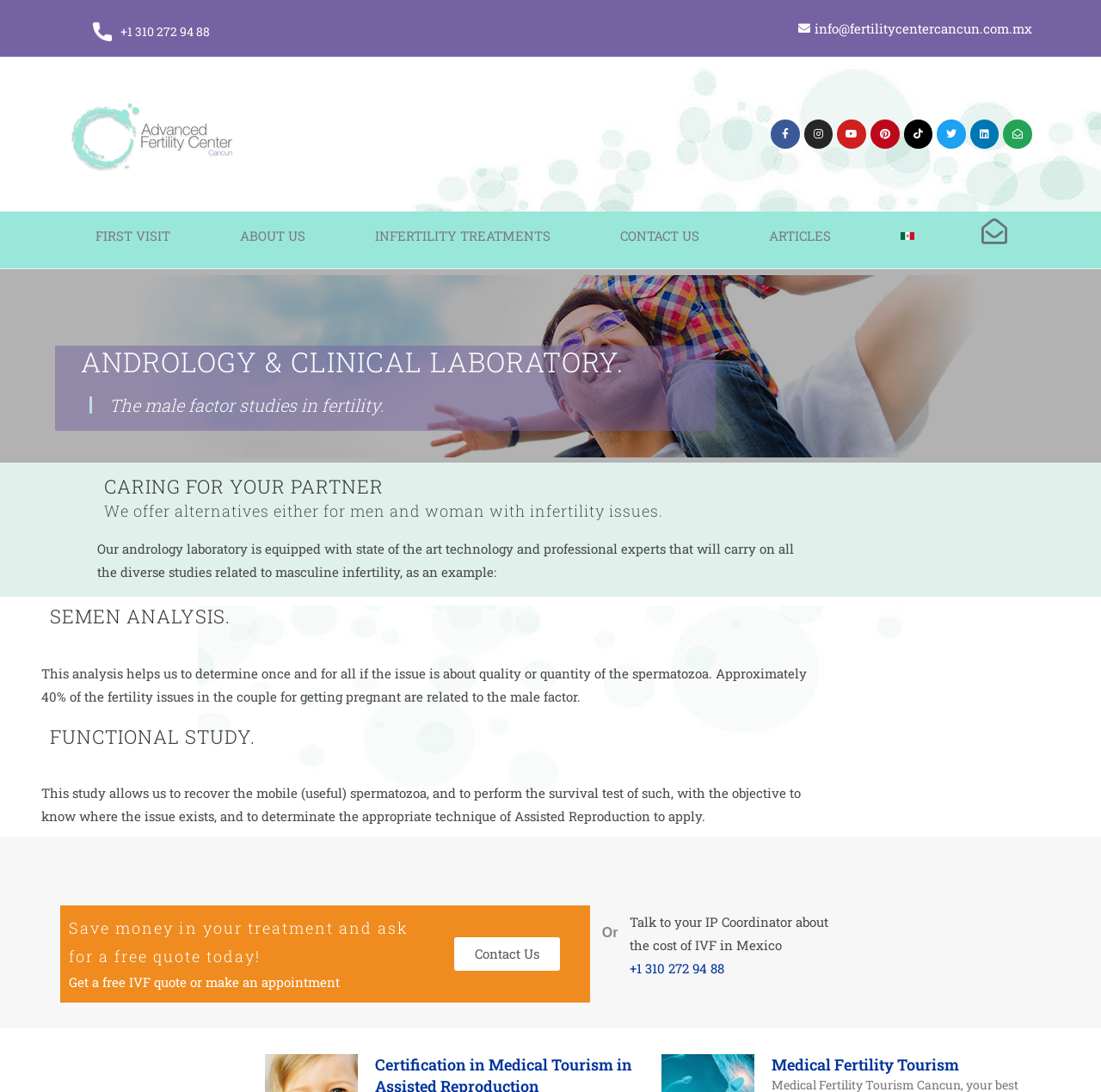Determine the primary headline of the webpage.

ANDROLOGY & CLINICAL LABORATORY.